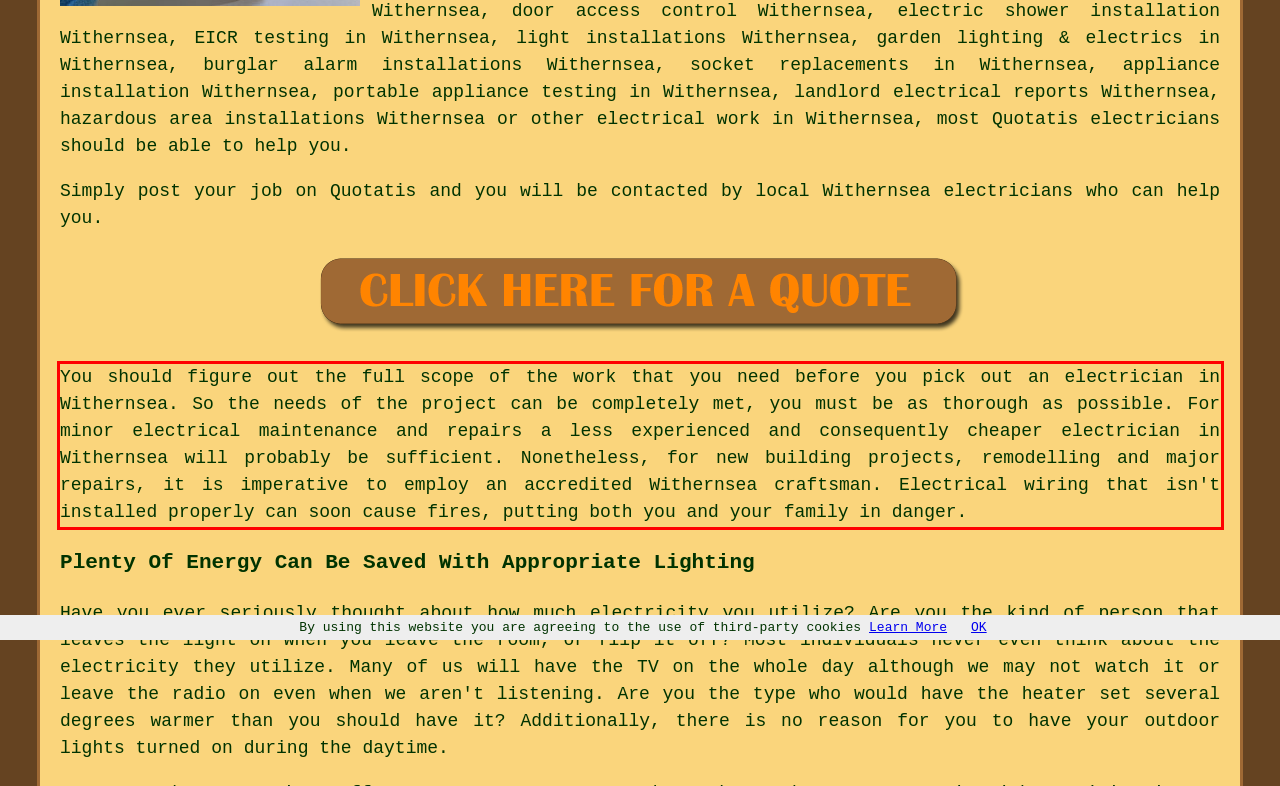Please analyze the provided webpage screenshot and perform OCR to extract the text content from the red rectangle bounding box.

You should figure out the full scope of the work that you need before you pick out an electrician in Withernsea. So the needs of the project can be completely met, you must be as thorough as possible. For minor electrical maintenance and repairs a less experienced and consequently cheaper electrician in Withernsea will probably be sufficient. Nonetheless, for new building projects, remodelling and major repairs, it is imperative to employ an accredited Withernsea craftsman. Electrical wiring that isn't installed properly can soon cause fires, putting both you and your family in danger.